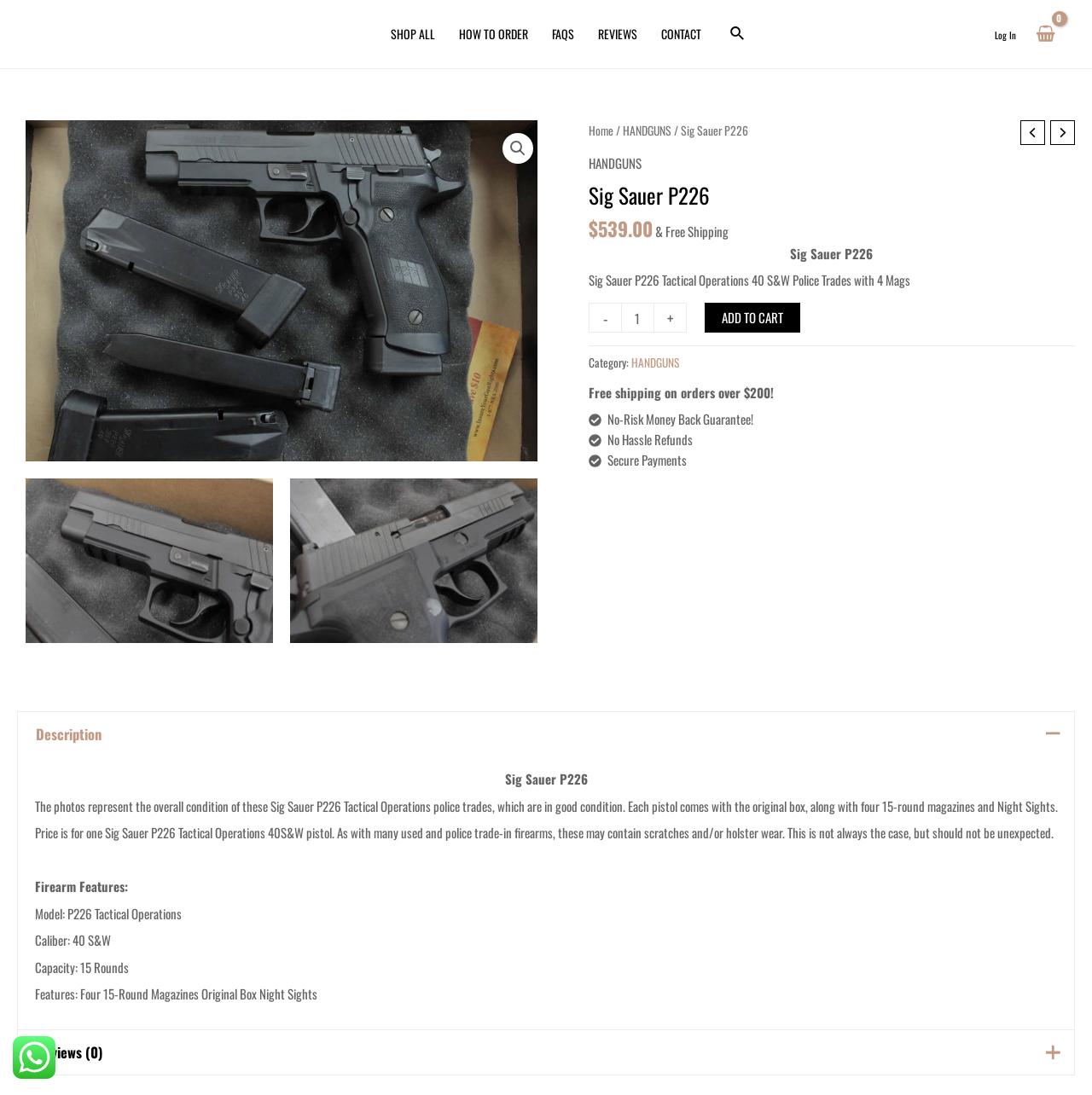Please find the bounding box coordinates of the clickable region needed to complete the following instruction: "Add product to cart". The bounding box coordinates must consist of four float numbers between 0 and 1, i.e., [left, top, right, bottom].

[0.645, 0.277, 0.733, 0.304]